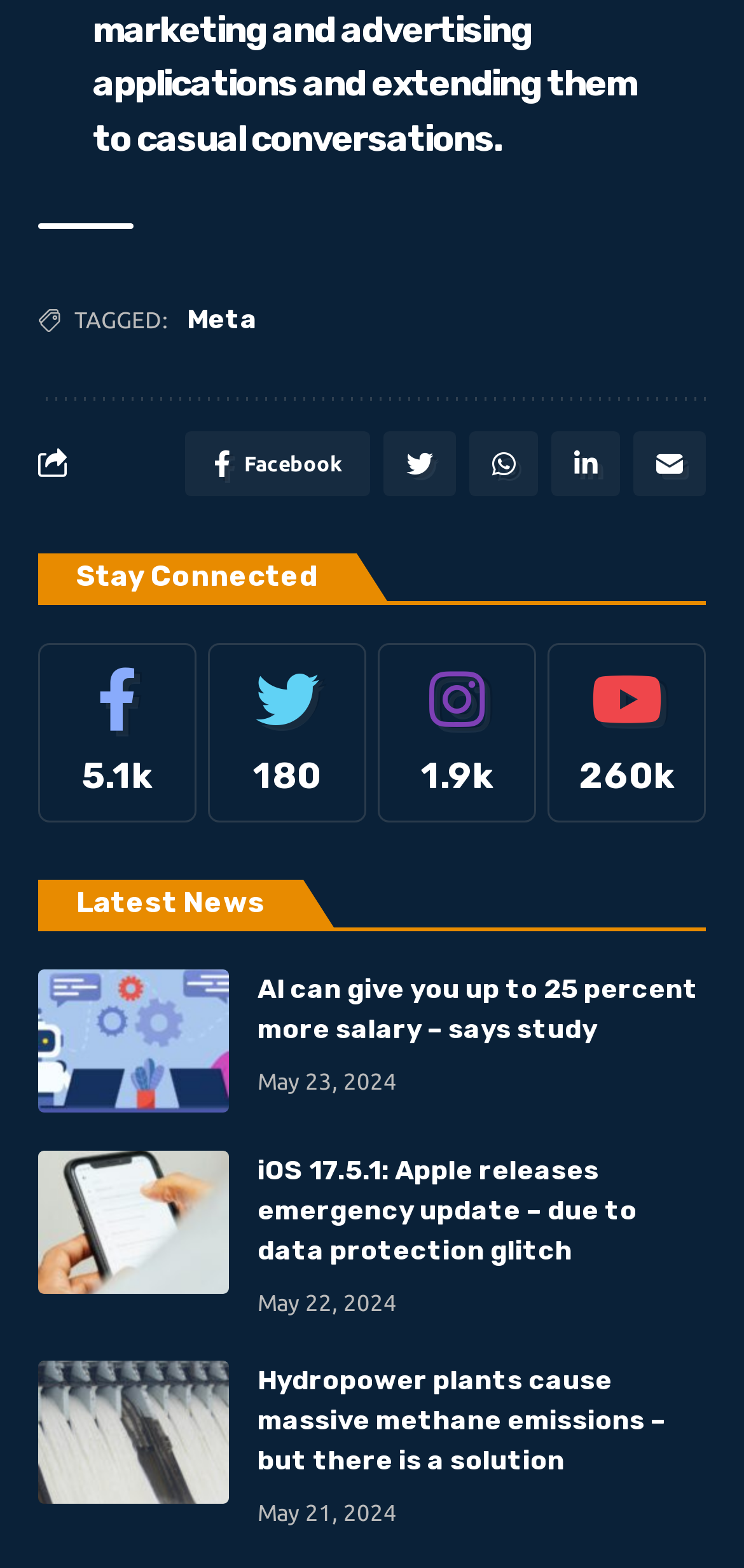Please identify the bounding box coordinates of the element that needs to be clicked to execute the following command: "Check iOS 17.5.1 update". Provide the bounding box using four float numbers between 0 and 1, formatted as [left, top, right, bottom].

[0.346, 0.734, 0.949, 0.811]